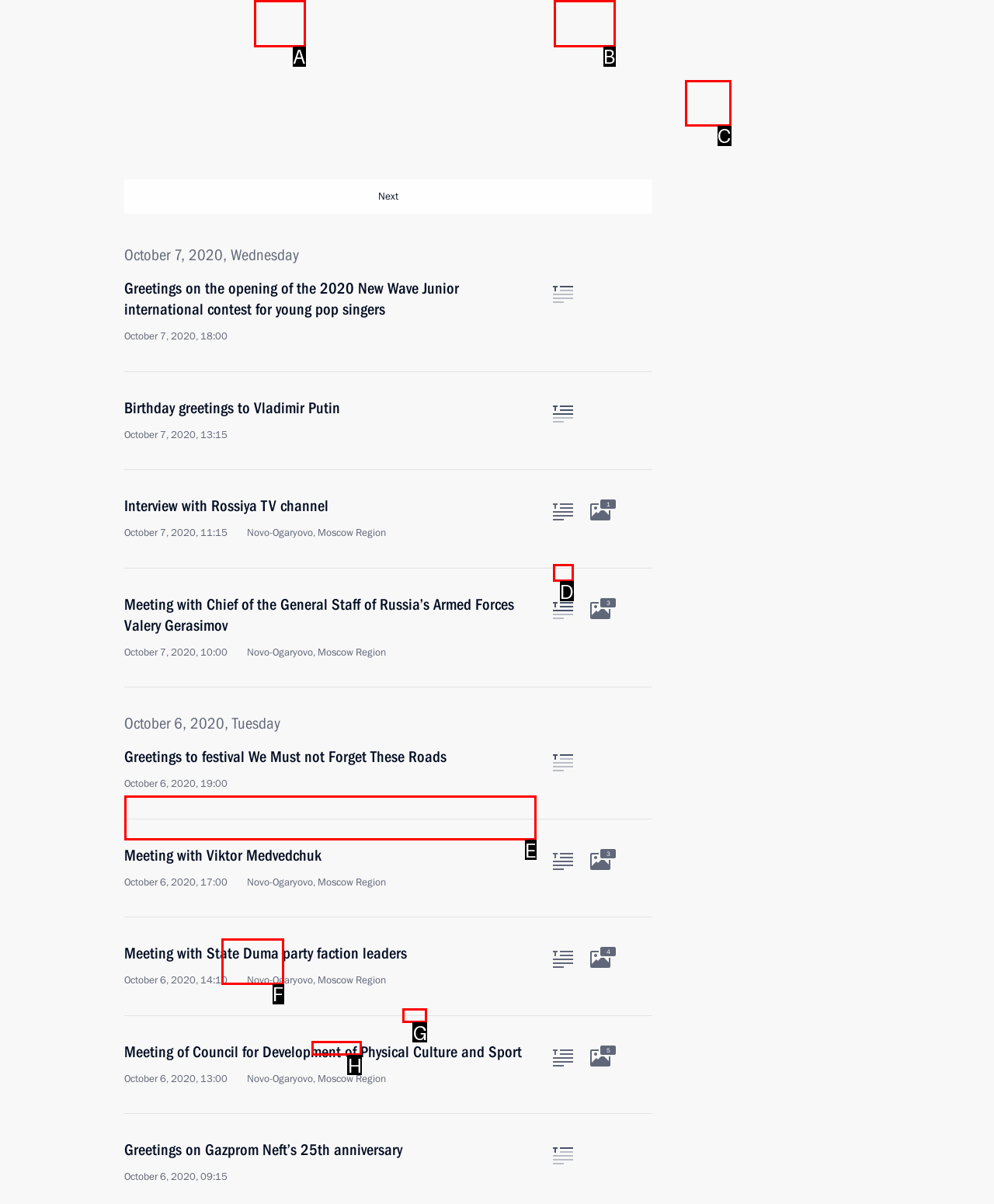Determine which option aligns with the description: title="Press Esc to close". Provide the letter of the chosen option directly.

C